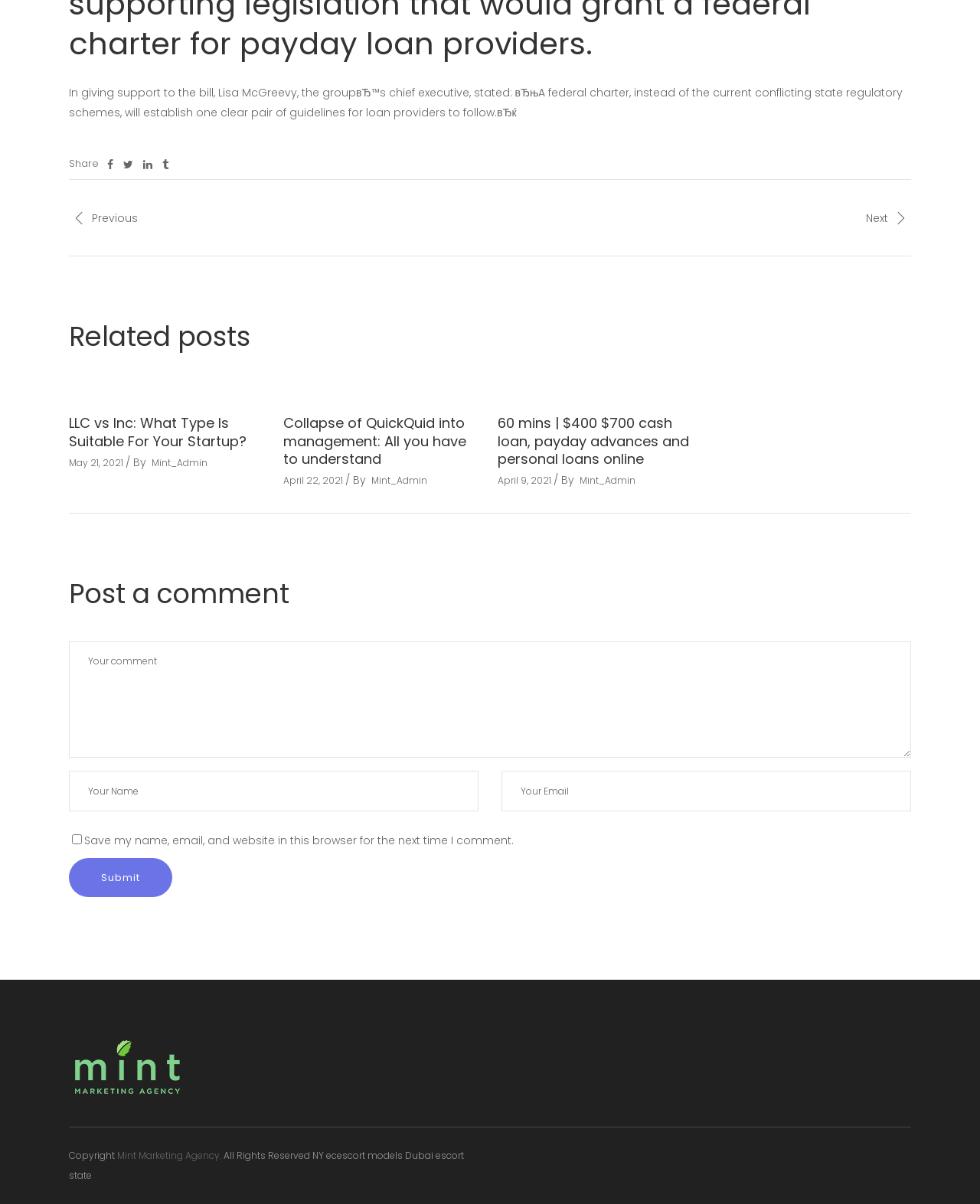Find the bounding box coordinates for the HTML element described as: "name="email" placeholder="Your Email"". The coordinates should consist of four float values between 0 and 1, i.e., [left, top, right, bottom].

[0.512, 0.64, 0.93, 0.674]